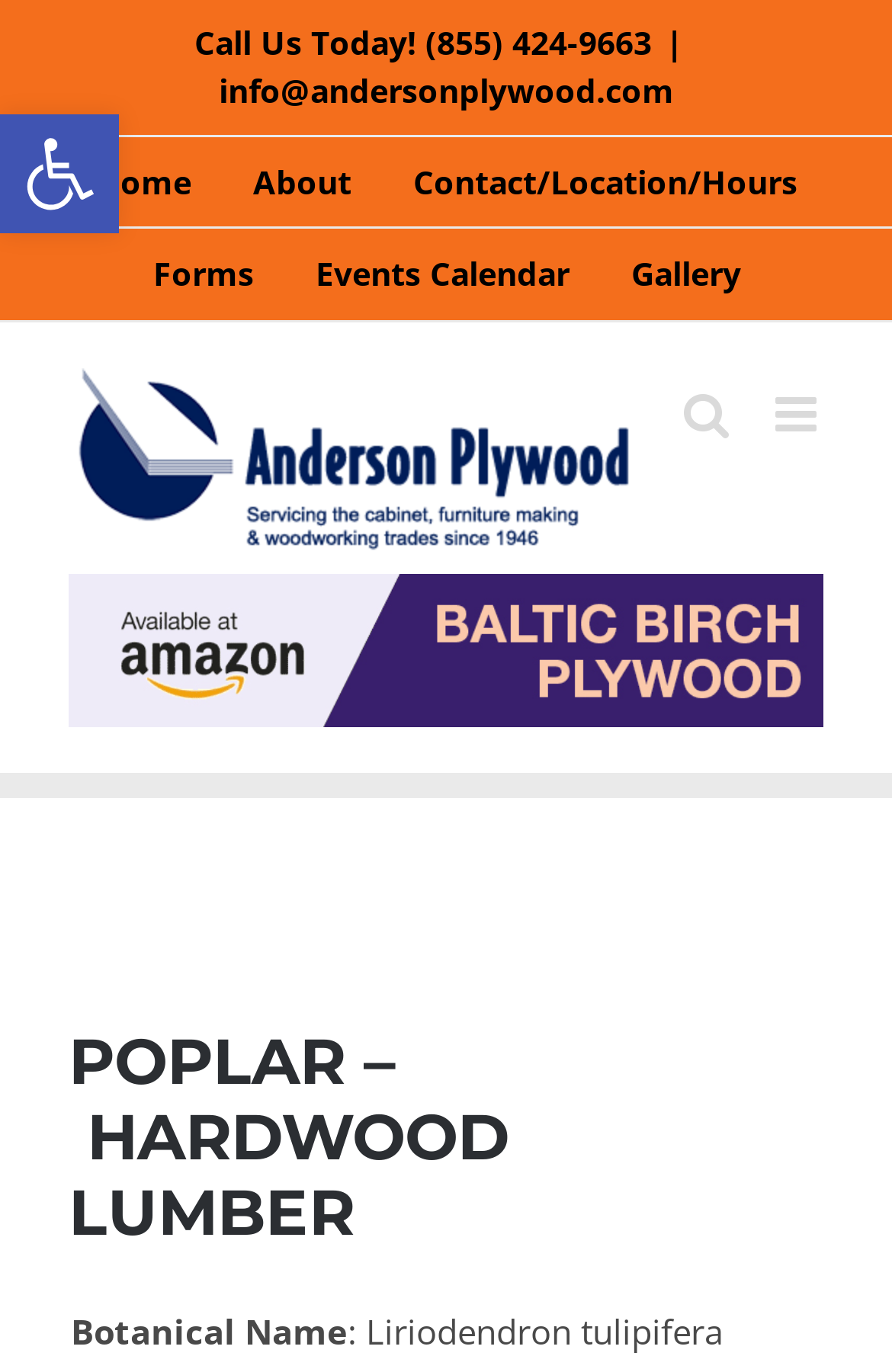Show me the bounding box coordinates of the clickable region to achieve the task as per the instruction: "View the page title".

[0.077, 0.747, 0.923, 0.913]